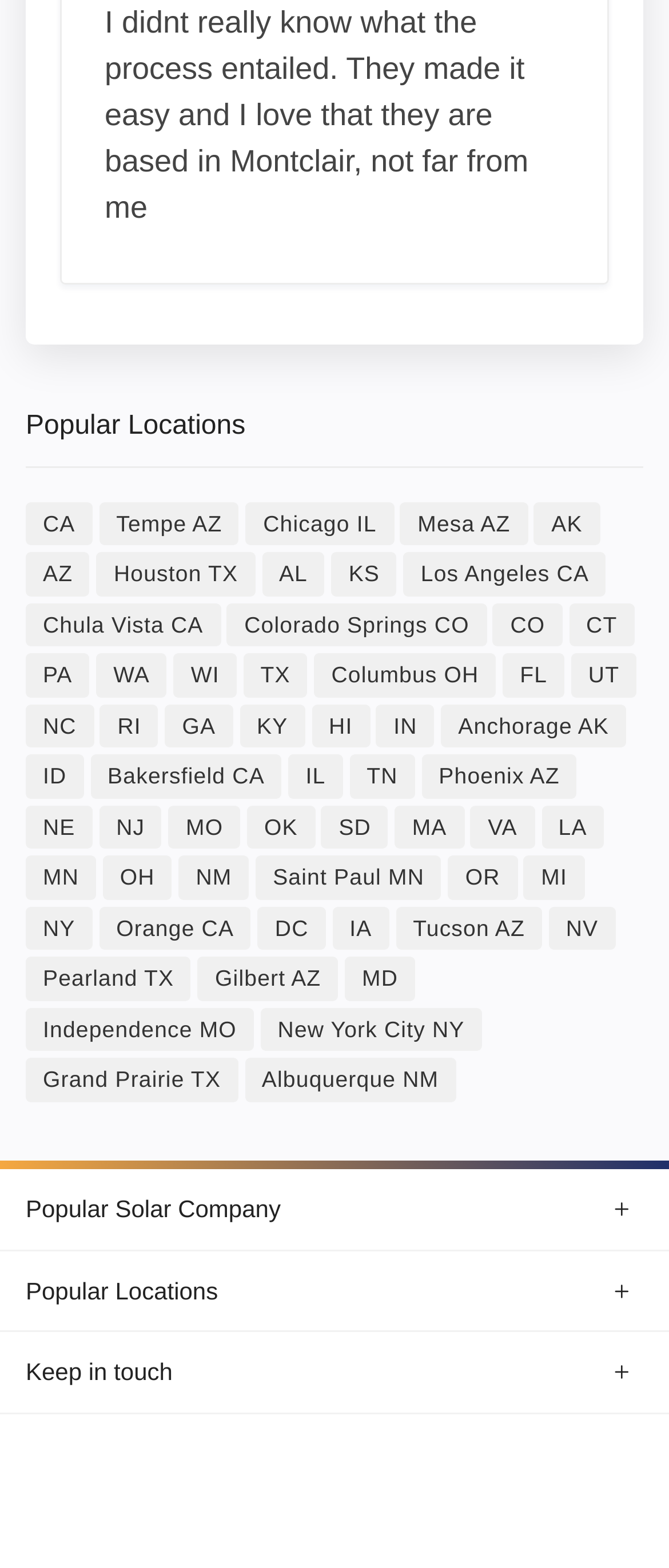Identify the bounding box coordinates of the clickable region required to complete the instruction: "Check out New York City NY". The coordinates should be given as four float numbers within the range of 0 and 1, i.e., [left, top, right, bottom].

[0.389, 0.643, 0.72, 0.67]